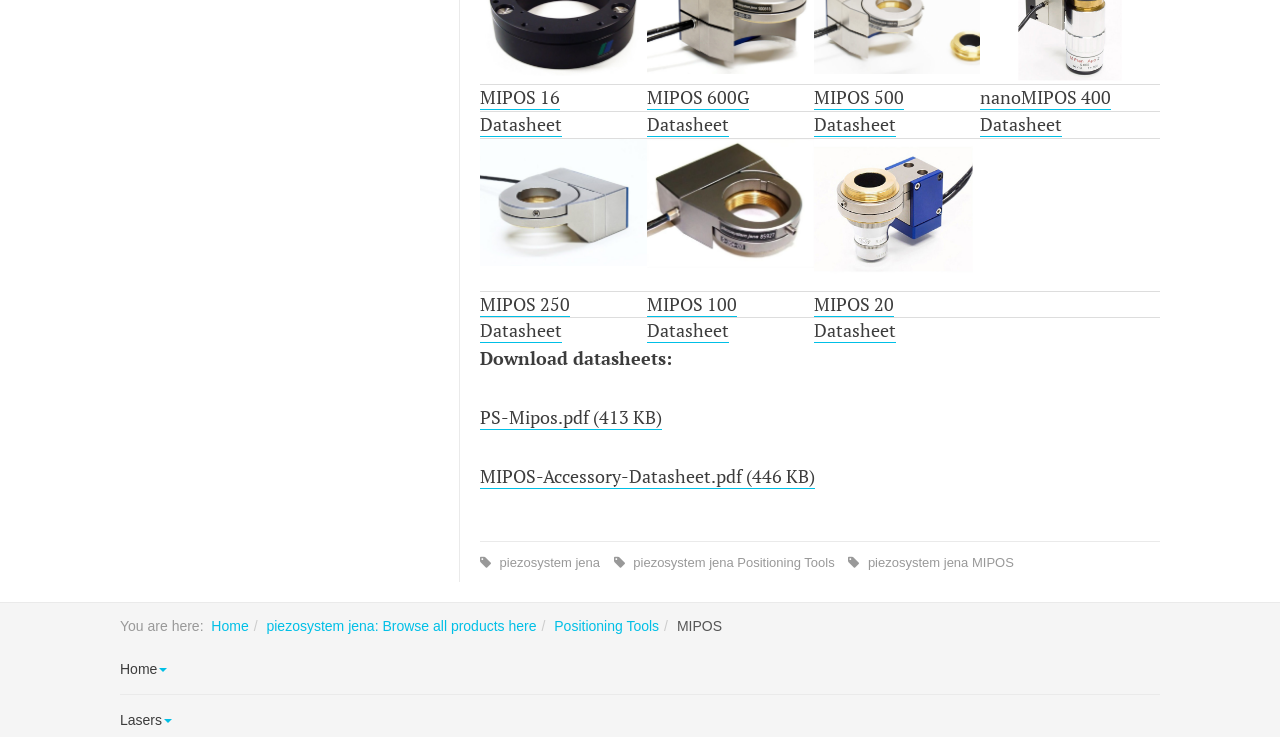Pinpoint the bounding box coordinates of the clickable element needed to complete the instruction: "Click on Home". The coordinates should be provided as four float numbers between 0 and 1: [left, top, right, bottom].

[0.165, 0.838, 0.194, 0.86]